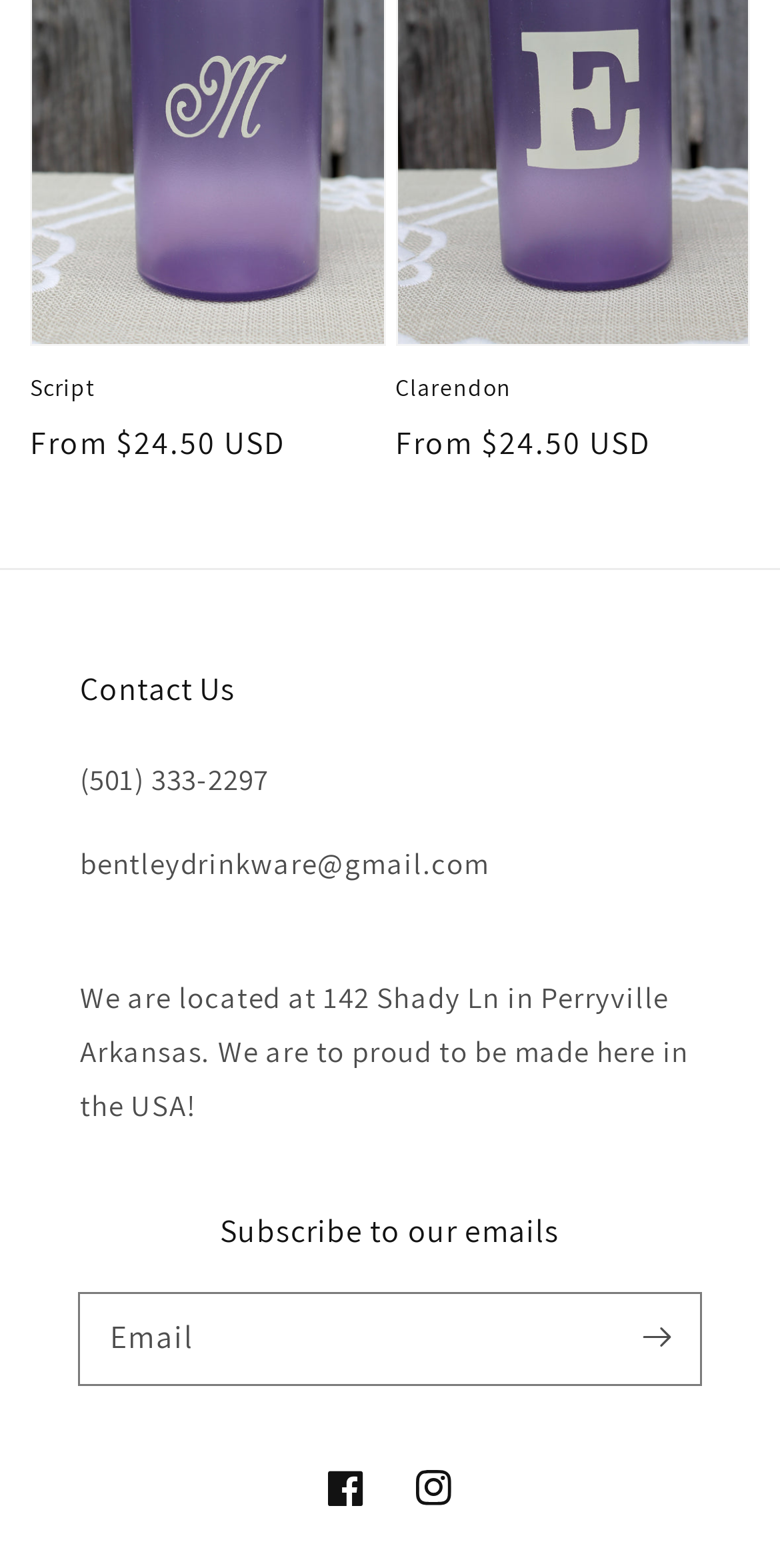Use a single word or phrase to answer the following:
What is the contact phone number?

(501) 333-2297